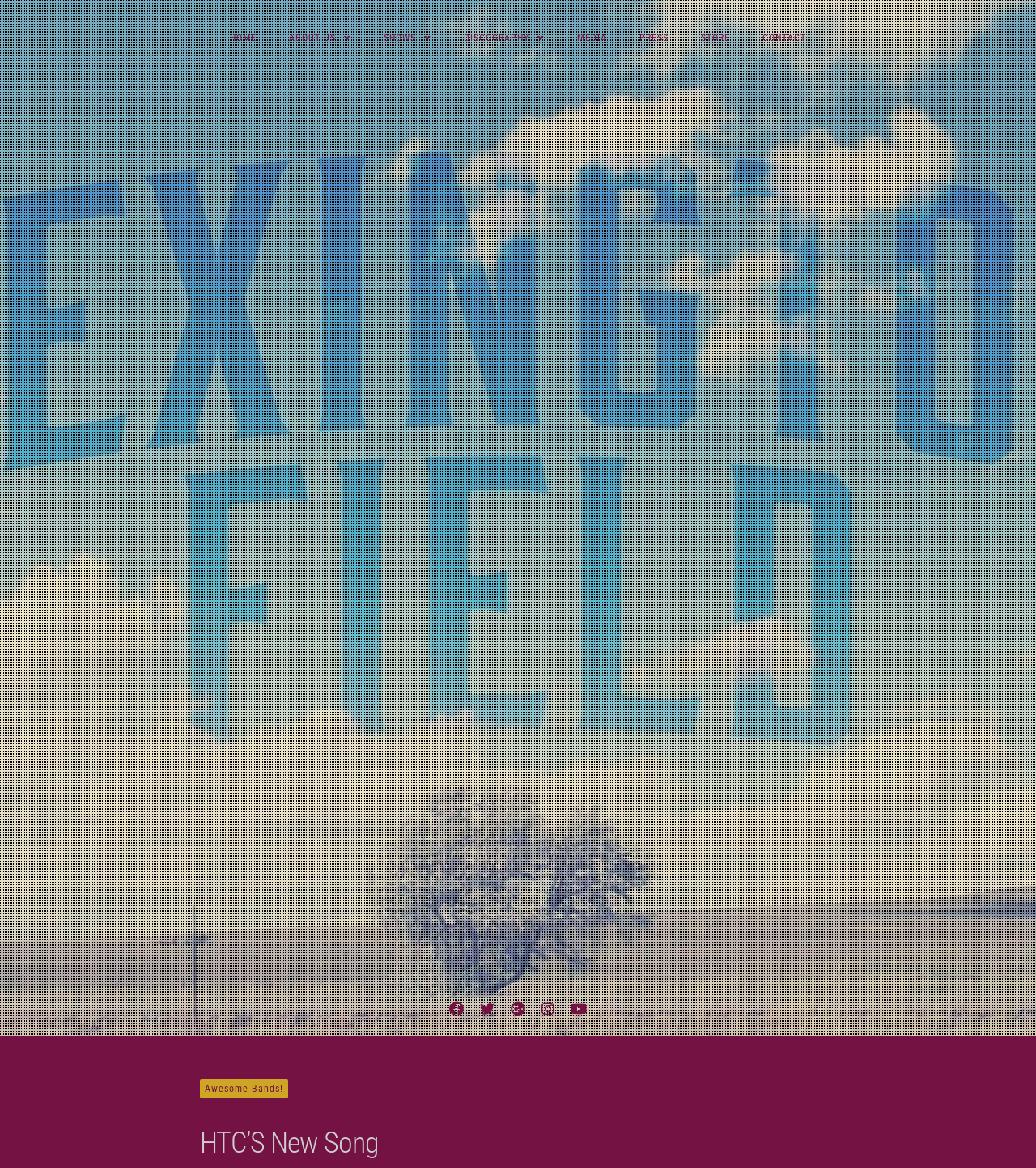Identify the bounding box coordinates necessary to click and complete the given instruction: "Go to HOME page".

[0.208, 0.01, 0.262, 0.053]